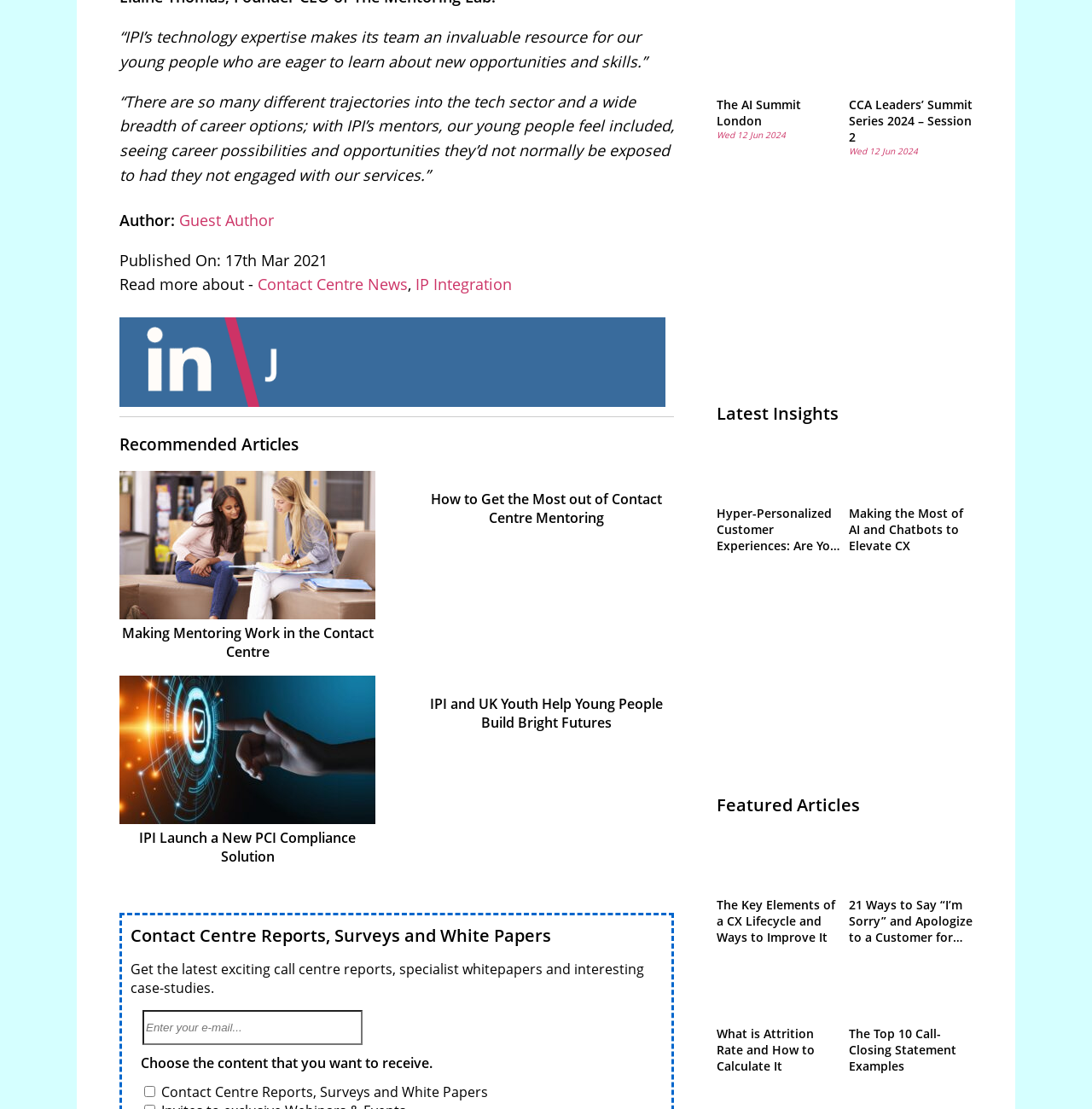Identify the bounding box coordinates of the element to click to follow this instruction: 'Enter your e-mail'. Ensure the coordinates are four float values between 0 and 1, provided as [left, top, right, bottom].

[0.13, 0.911, 0.332, 0.942]